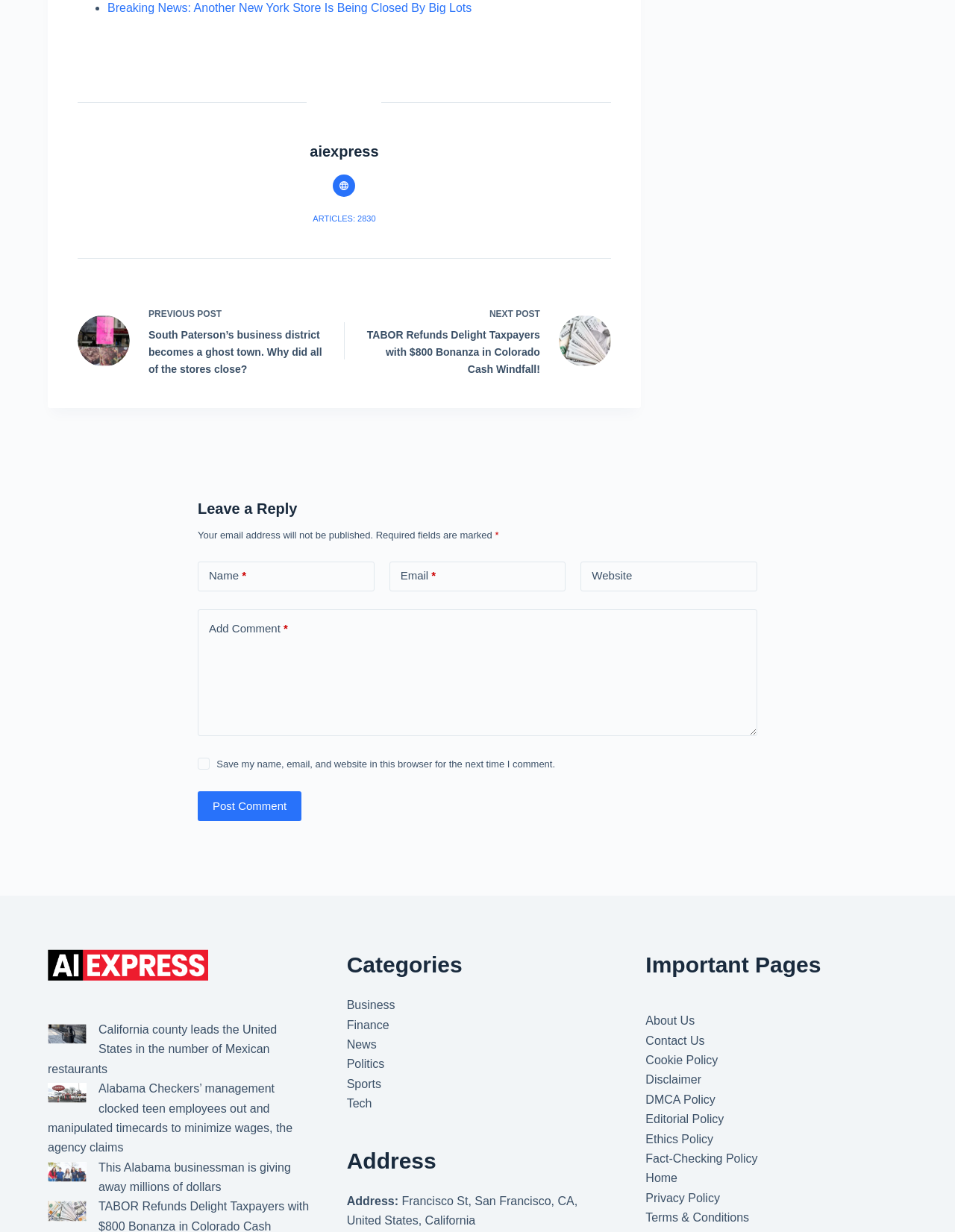Please reply to the following question with a single word or a short phrase:
What is the address of the website's office?

Francisco St, San Francisco, CA, United States, California